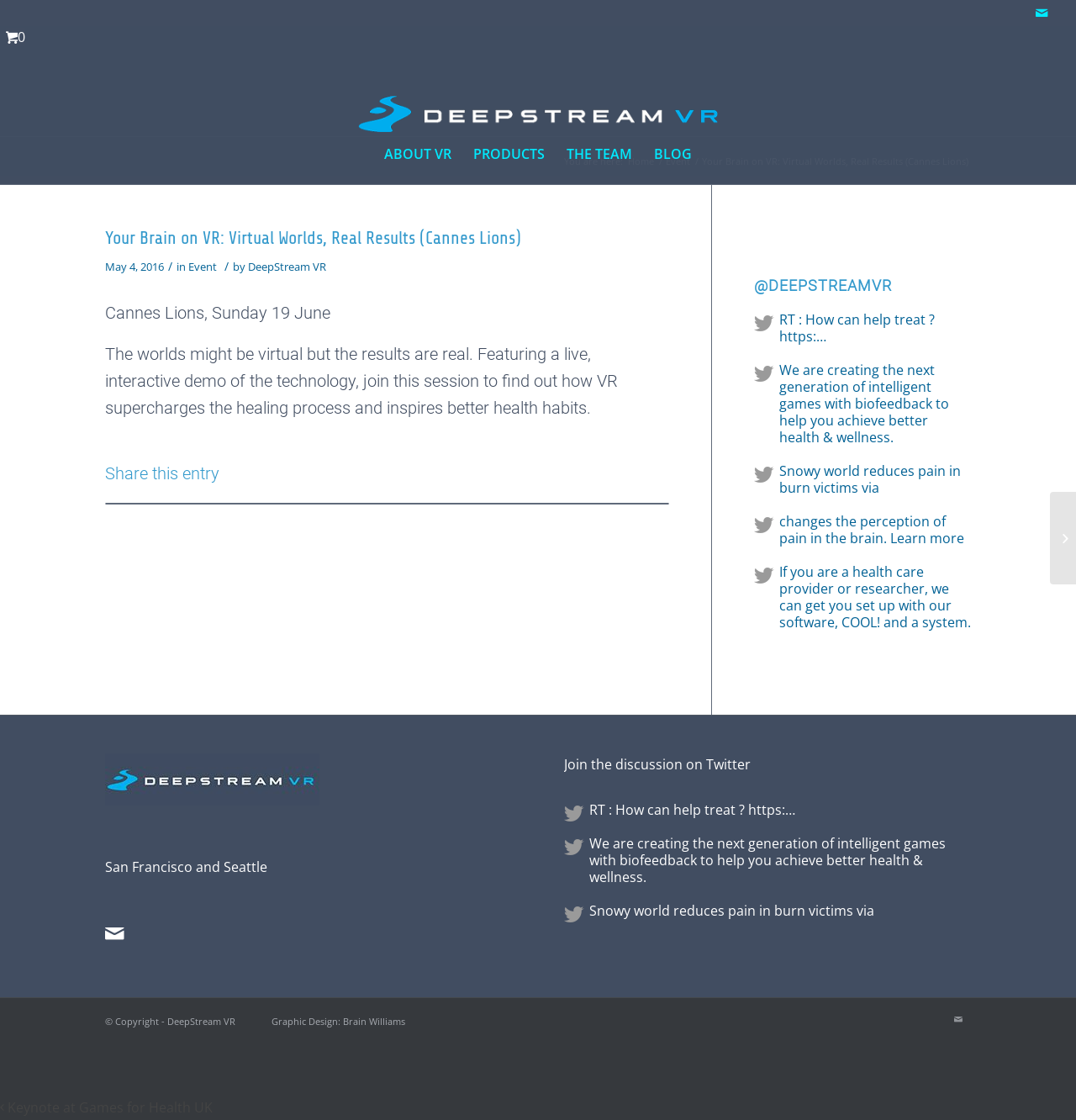What is the topic of the event?
Look at the image and respond with a single word or a short phrase.

Virtual Reality